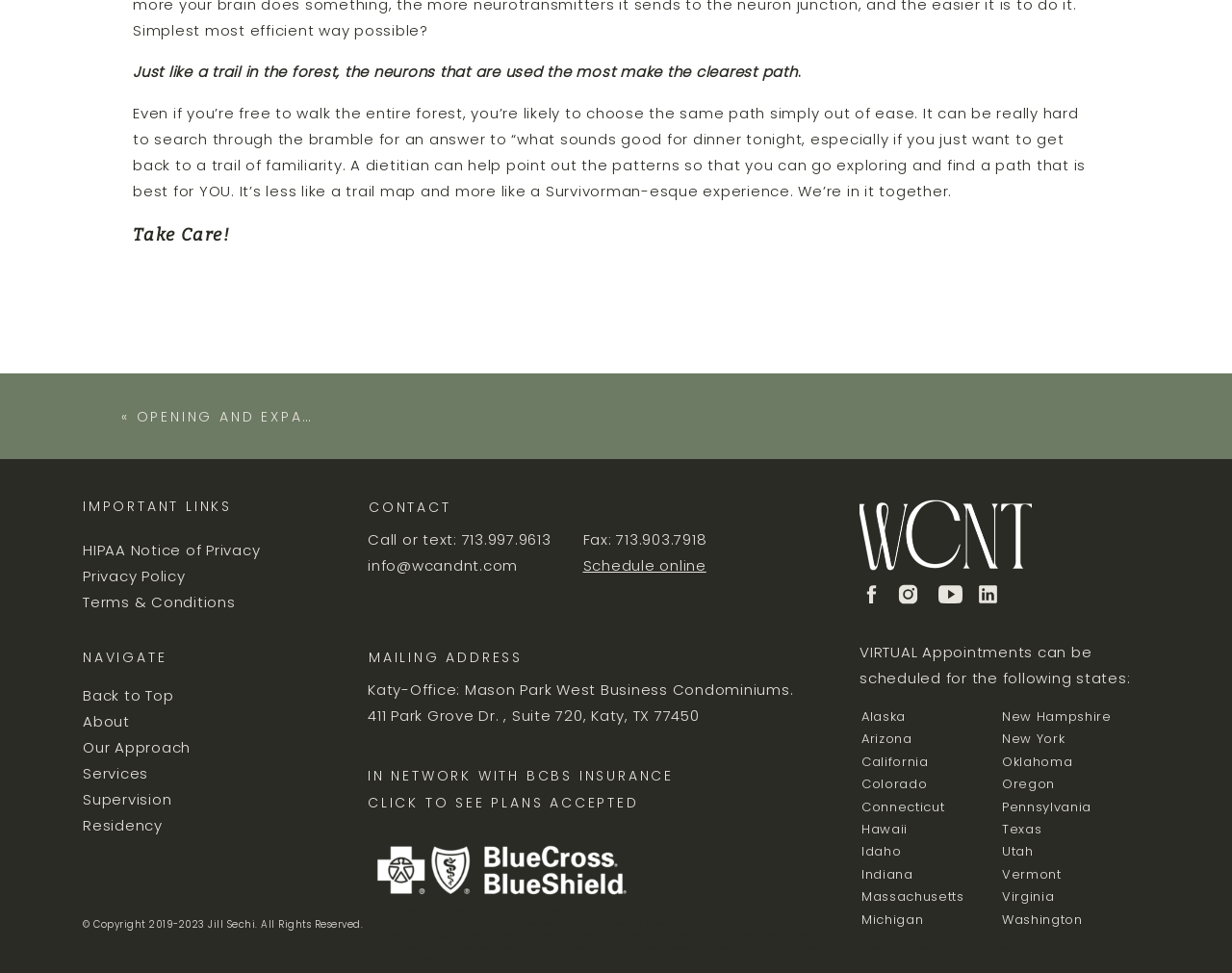Please locate the bounding box coordinates for the element that should be clicked to achieve the following instruction: "Explore the cultural horizons through food". Ensure the coordinates are given as four float numbers between 0 and 1, i.e., [left, top, right, bottom].

[0.111, 0.418, 0.601, 0.438]